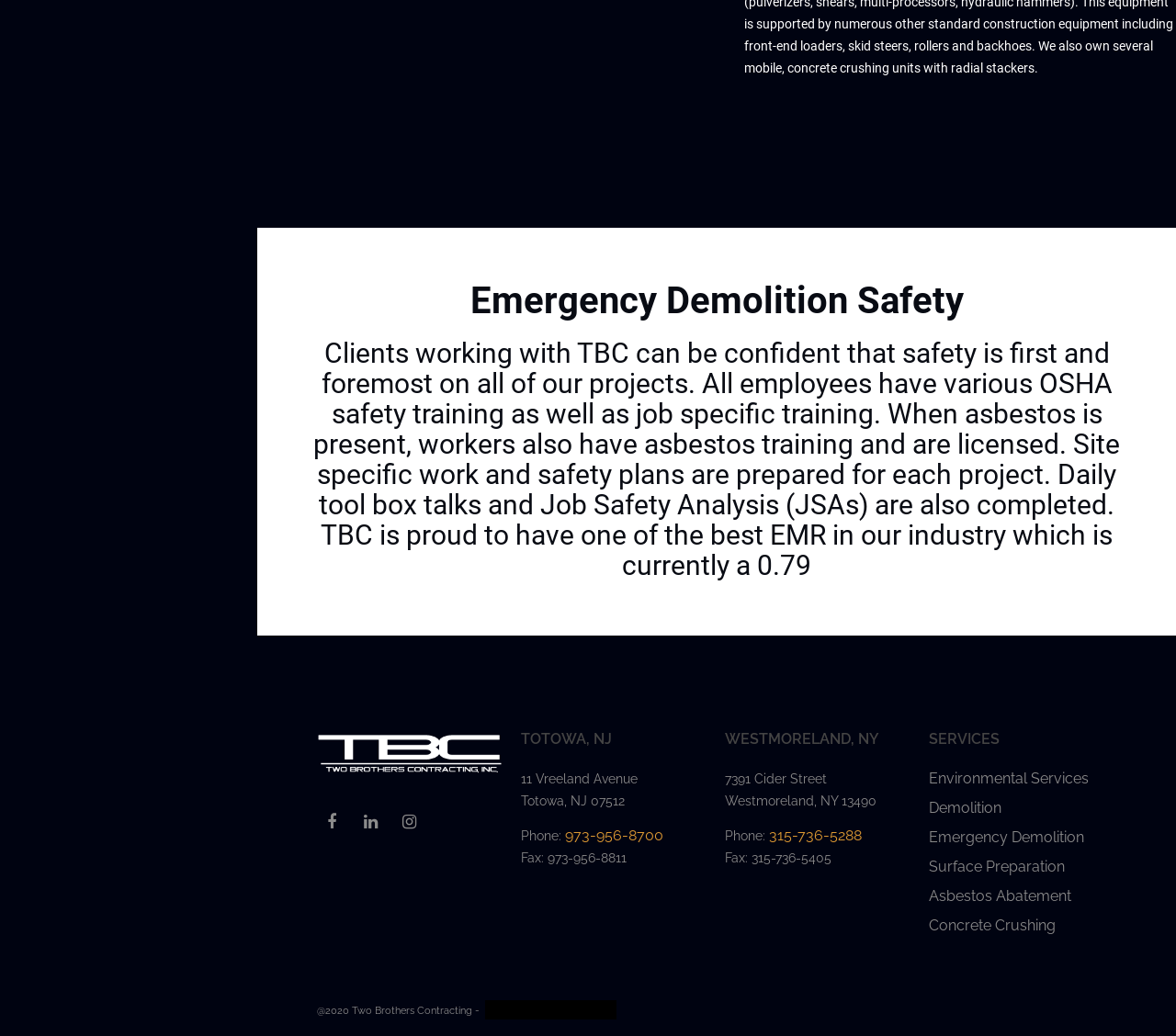What is the company's name?
Based on the image, respond with a single word or phrase.

Two Brothers Contracting